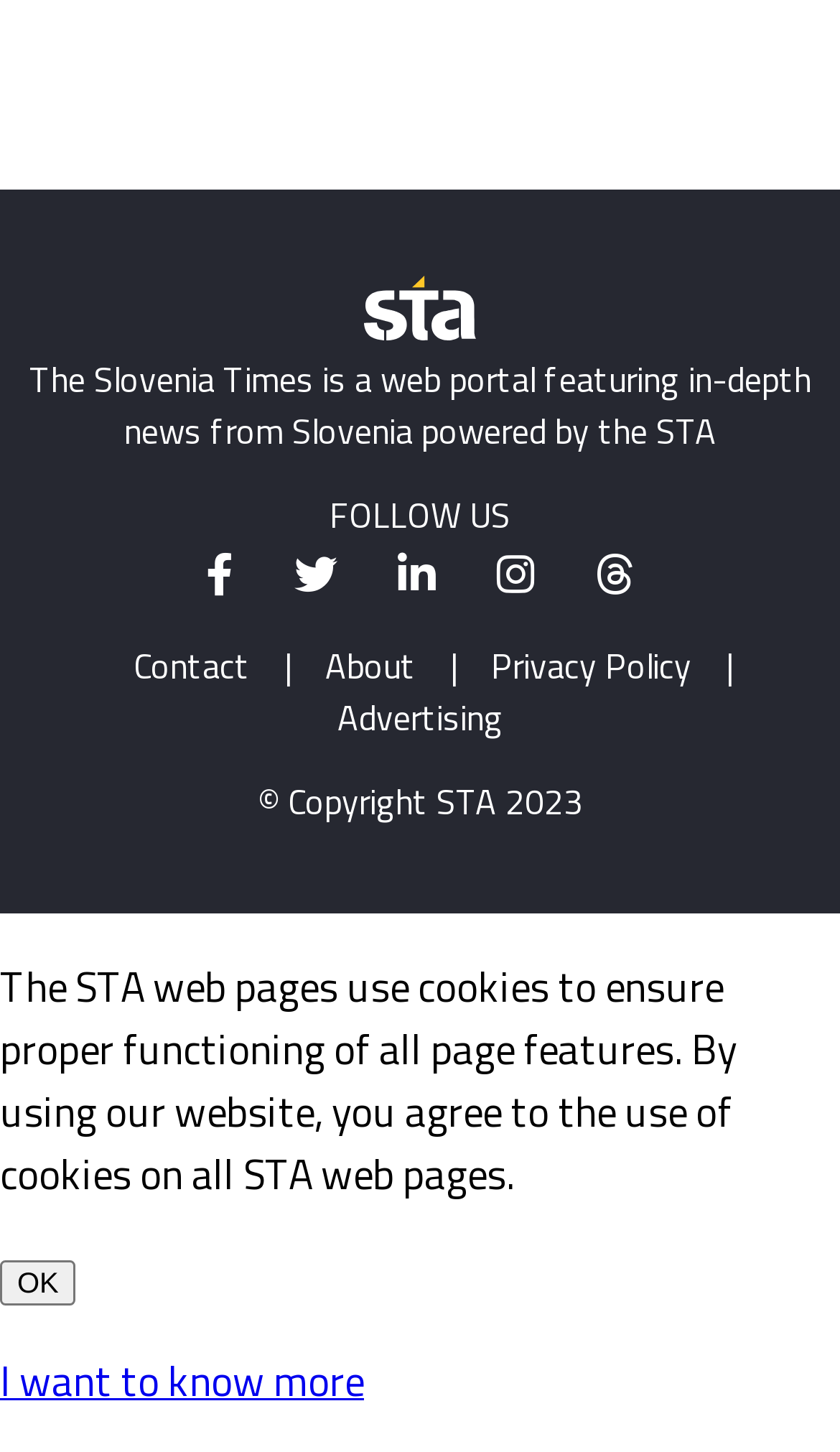Give a short answer to this question using one word or a phrase:
What is the copyright year of STA?

2023